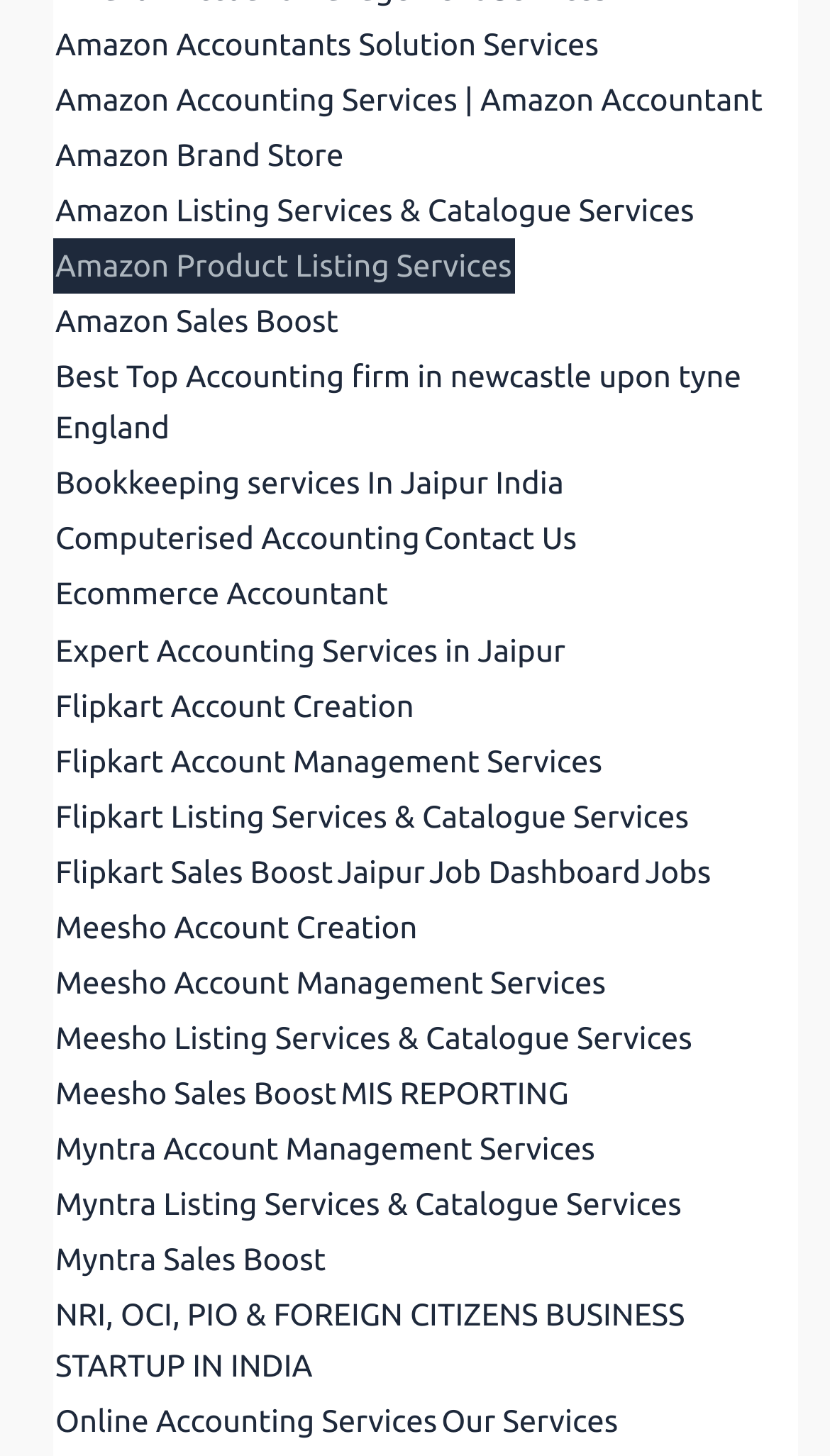Can the firm help with business startup in India?
Based on the visual, give a brief answer using one word or a short phrase.

Yes